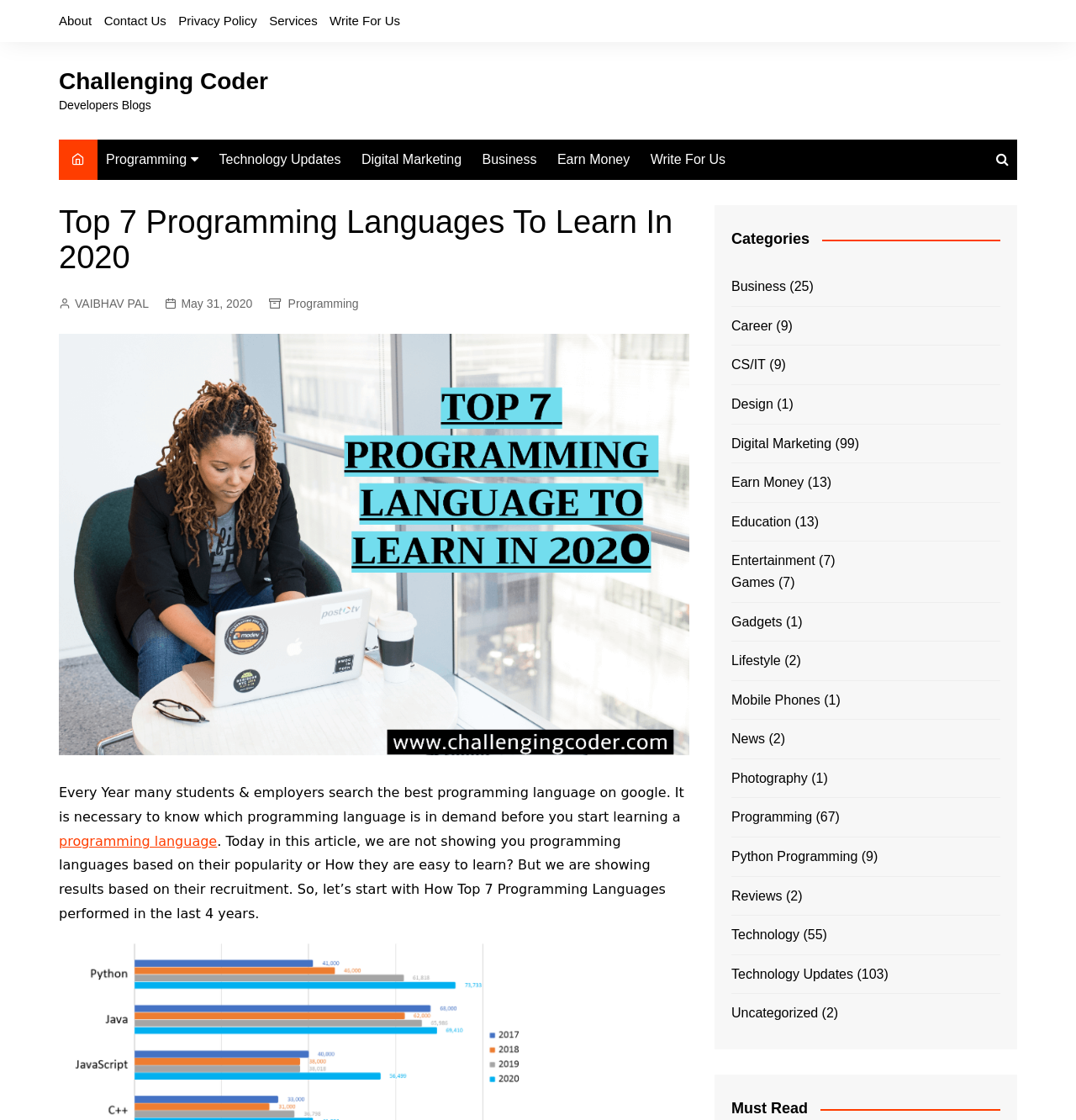What is the author's name?
Answer the question using a single word or phrase, according to the image.

Vaibhav Pal